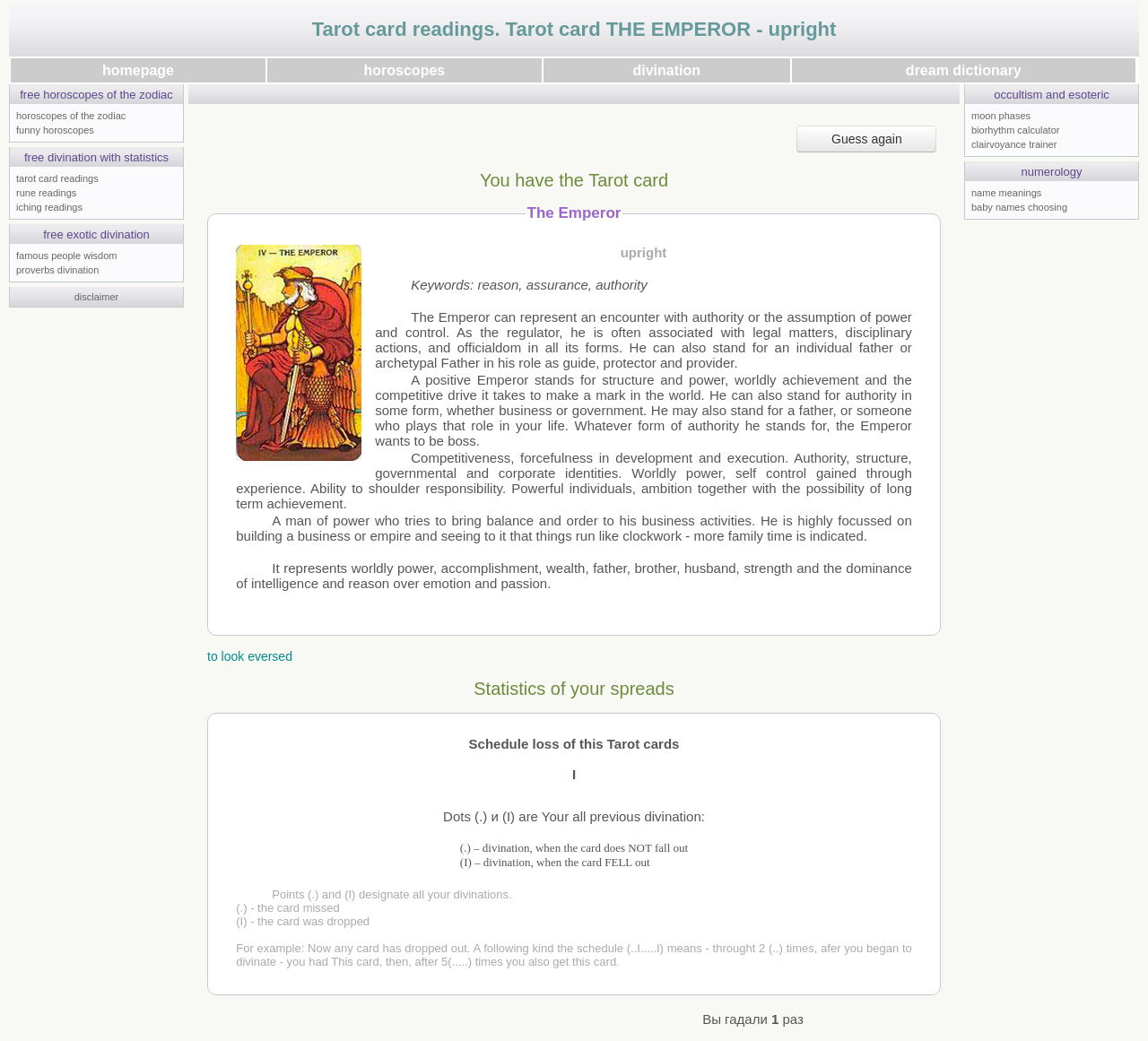Please provide the bounding box coordinates in the format (top-left x, top-left y, bottom-right x, bottom-right y). Remember, all values are floating point numbers between 0 and 1. What is the bounding box coordinate of the region described as: name meanings

[0.846, 0.18, 0.907, 0.19]